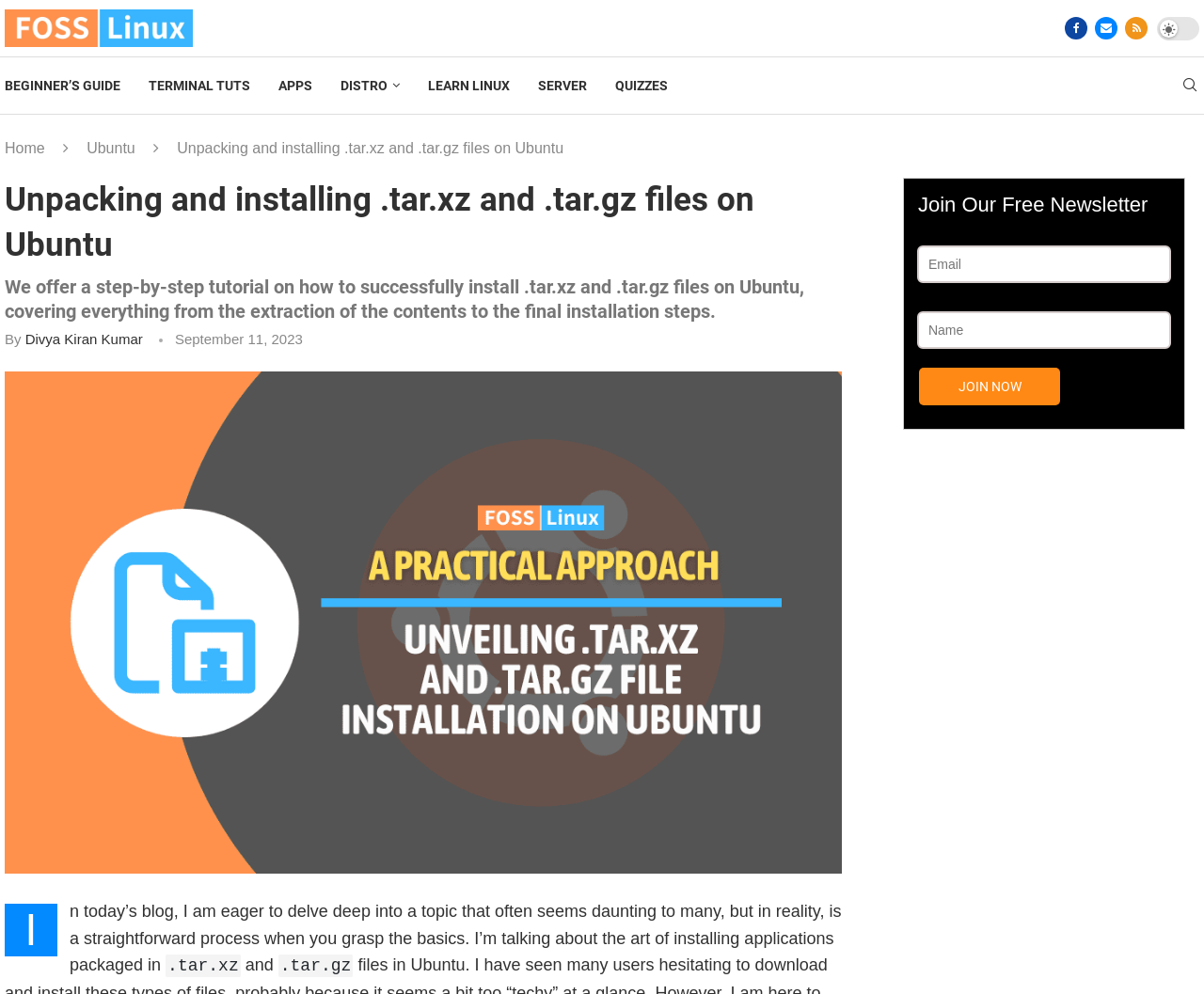Determine the bounding box coordinates of the target area to click to execute the following instruction: "Click on the 'FOSS Linux' link."

[0.004, 0.009, 0.16, 0.026]